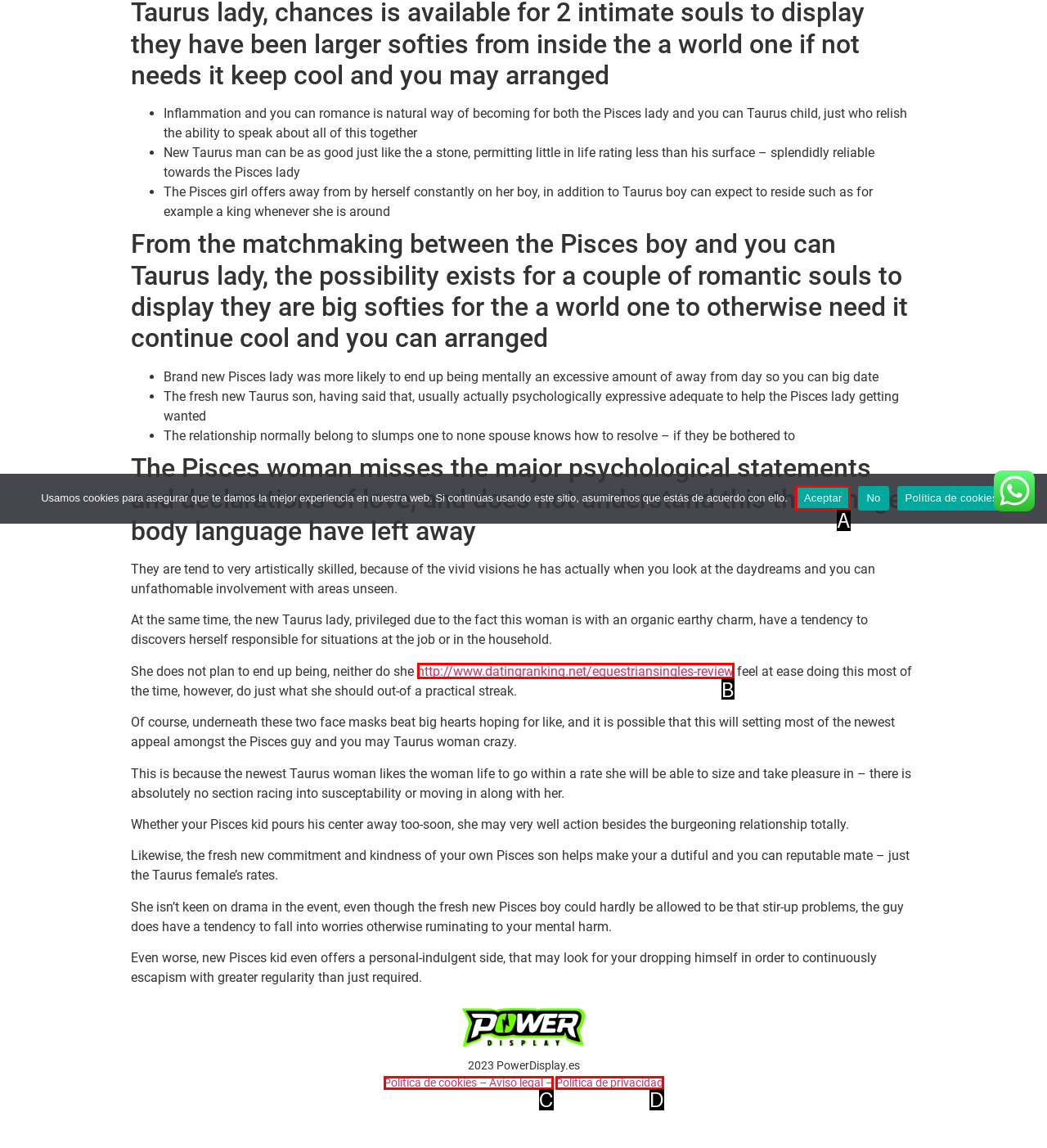Identify the HTML element that matches the description: Política de privacidad
Respond with the letter of the correct option.

D